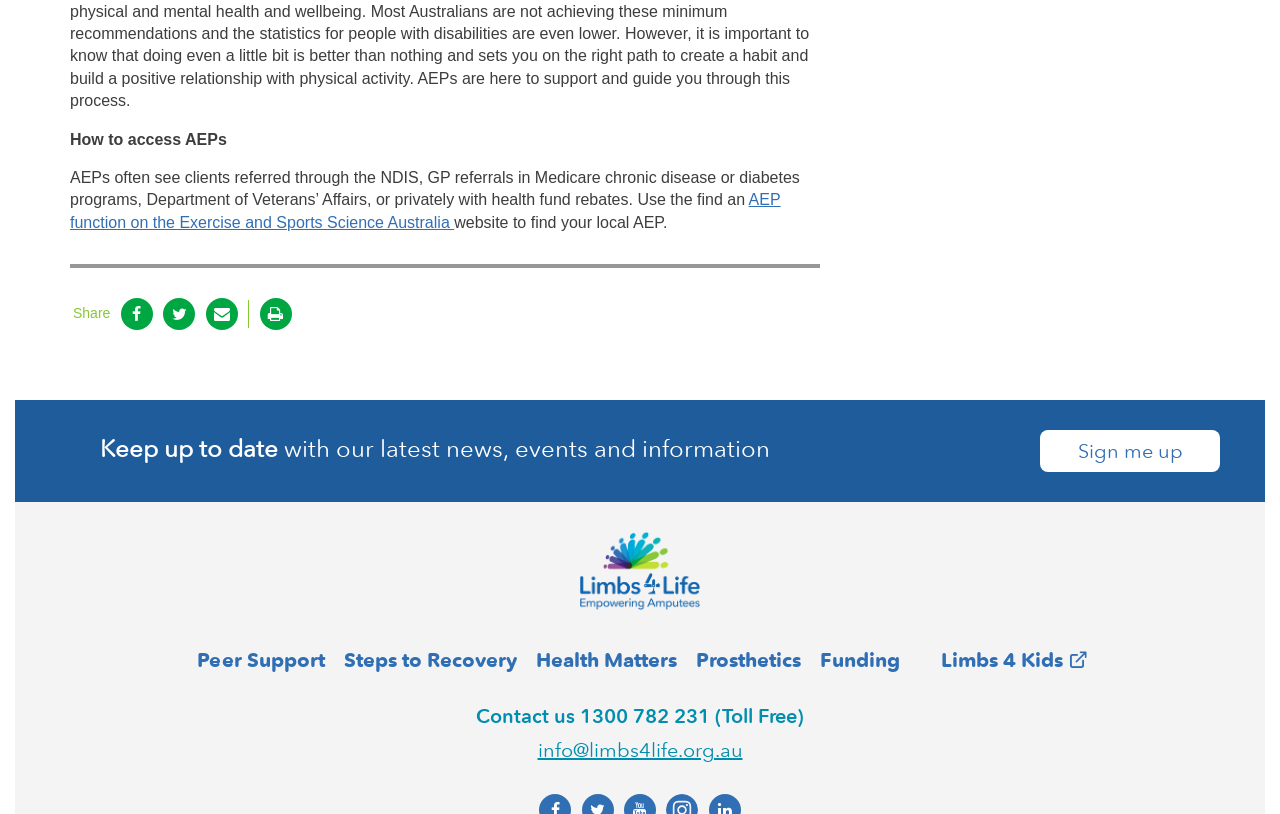Determine the bounding box coordinates of the clickable area required to perform the following instruction: "Find an AEP". The coordinates should be represented as four float numbers between 0 and 1: [left, top, right, bottom].

[0.055, 0.235, 0.61, 0.283]